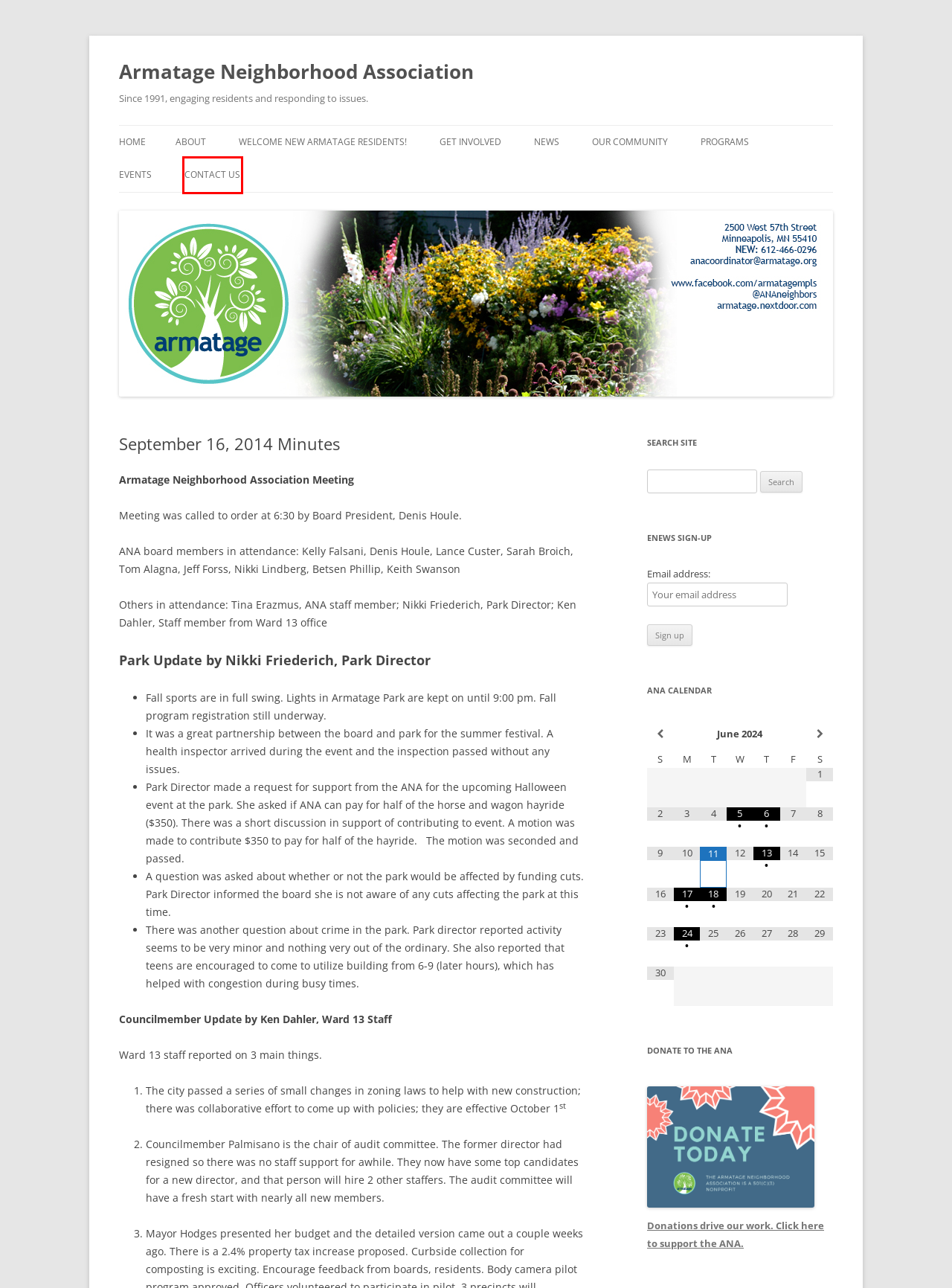Look at the screenshot of a webpage with a red bounding box and select the webpage description that best corresponds to the new page after clicking the element in the red box. Here are the options:
A. Minutes | Armatage Neighborhood Association
B. Armatage Affirmations | Armatage Neighborhood Association
C. Crime & Safety | Armatage Neighborhood Association
D. Armatage Neighborhood Association | GiveMN
E. Contact Us | Armatage Neighborhood Association
F. Public Officials | Armatage Neighborhood Association
G. Donate | Armatage Neighborhood Association
H. About | Armatage Neighborhood Association

E